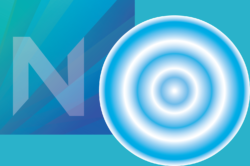Illustrate the image with a detailed caption.

The image features the "Still Water Ripple" logo, which prominently displays a stylized blue ripple effect within a circular design. To the left, a square background features a gradient blend of teal and blue shades, with a large letter "N" formed by overlapping shapes, creating a visually engaging contrast. The overall aesthetic combines smooth curves and geometric lines, reflecting a modern and tranquil theme, in line with the branding of the Still Water Lab. This logo effectively captures the essence of calmness and innovation associated with the laboratory's work.